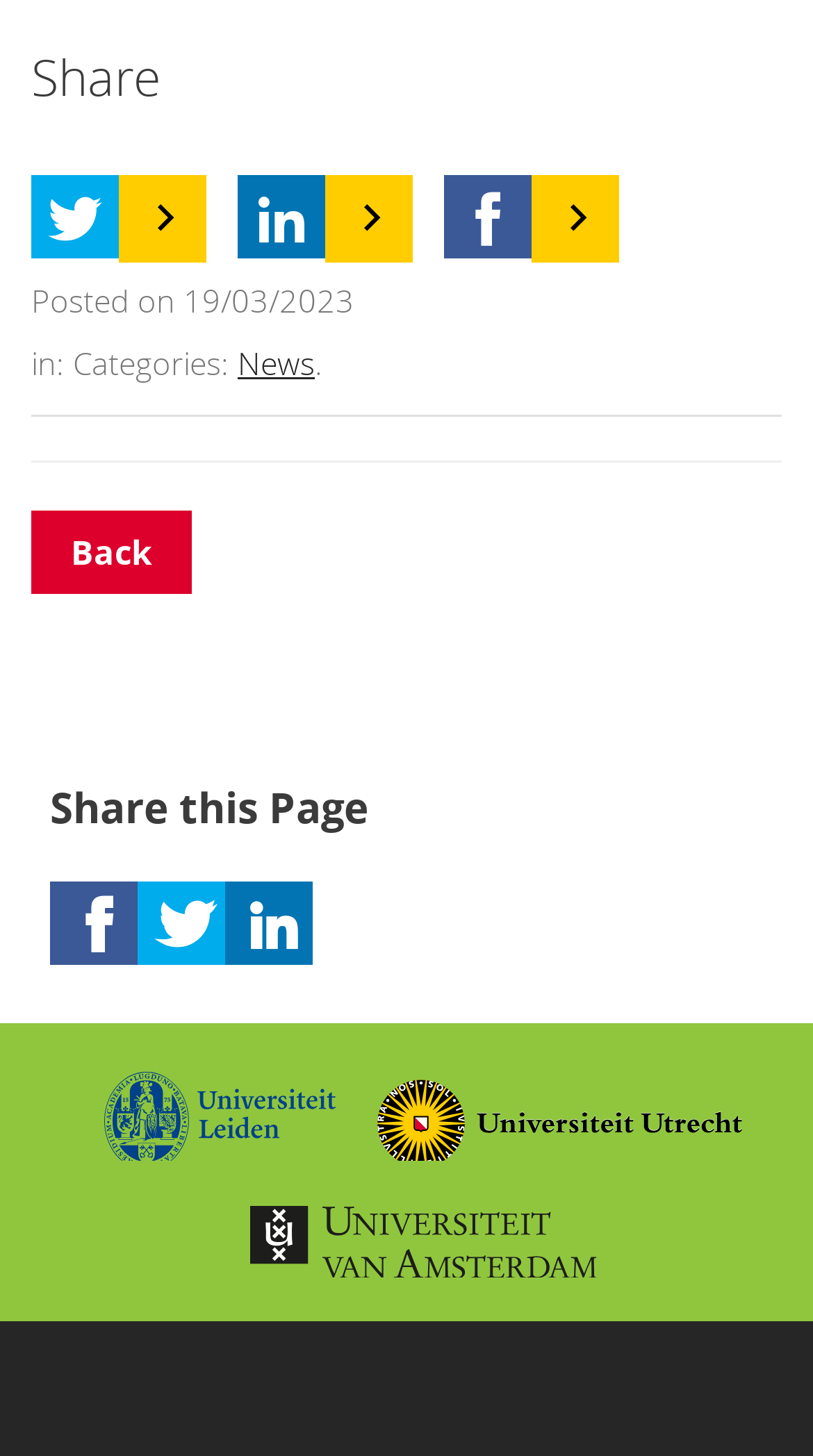How many share links are there?
Please respond to the question with a detailed and thorough explanation.

I counted the number of share links by looking at the link elements with the icons '', '', '', and '' which are located at the top and bottom of the page.